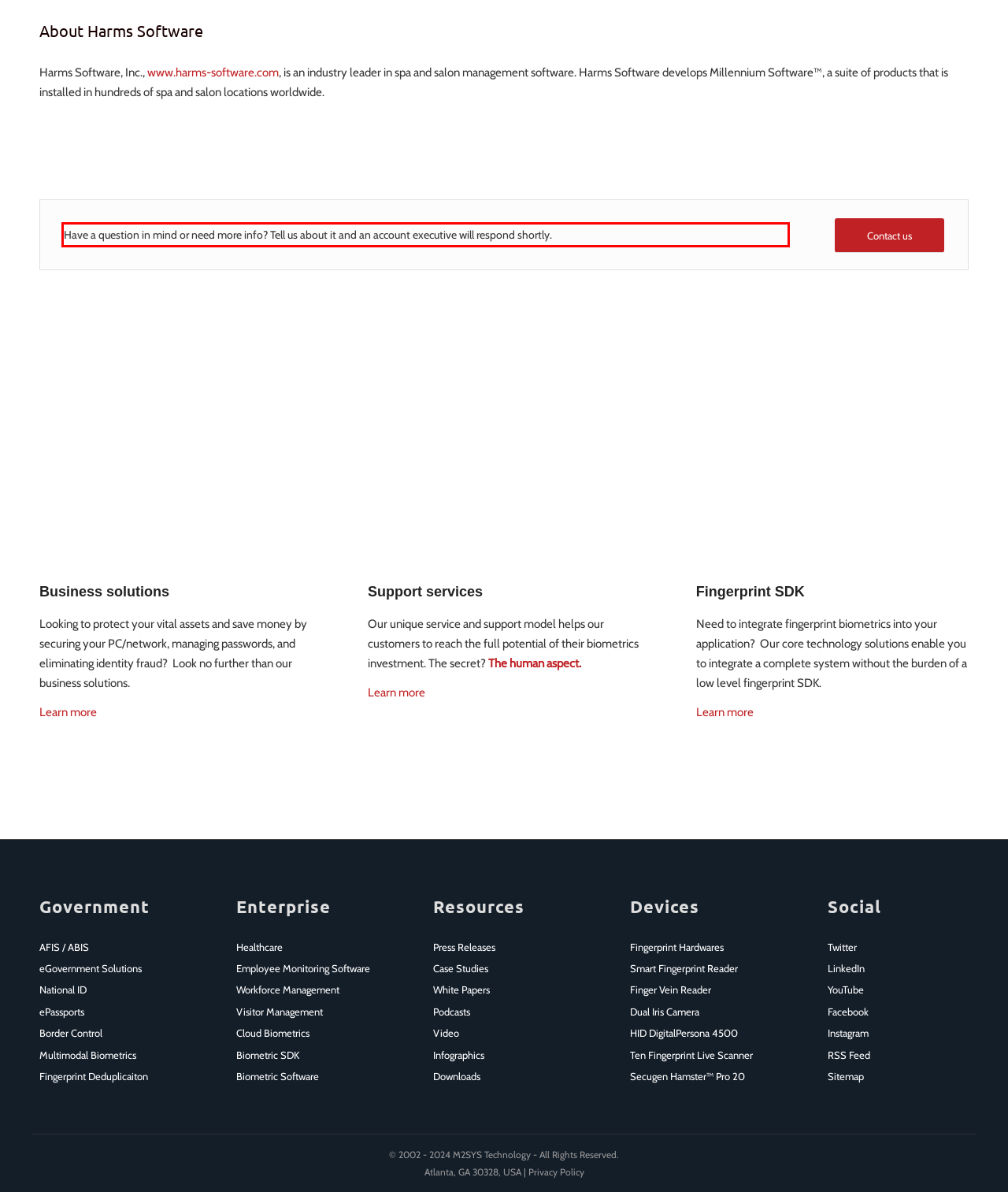Given a screenshot of a webpage with a red bounding box, please identify and retrieve the text inside the red rectangle.

Have a question in mind or need more info? Tell us about it and an account executive will respond shortly.